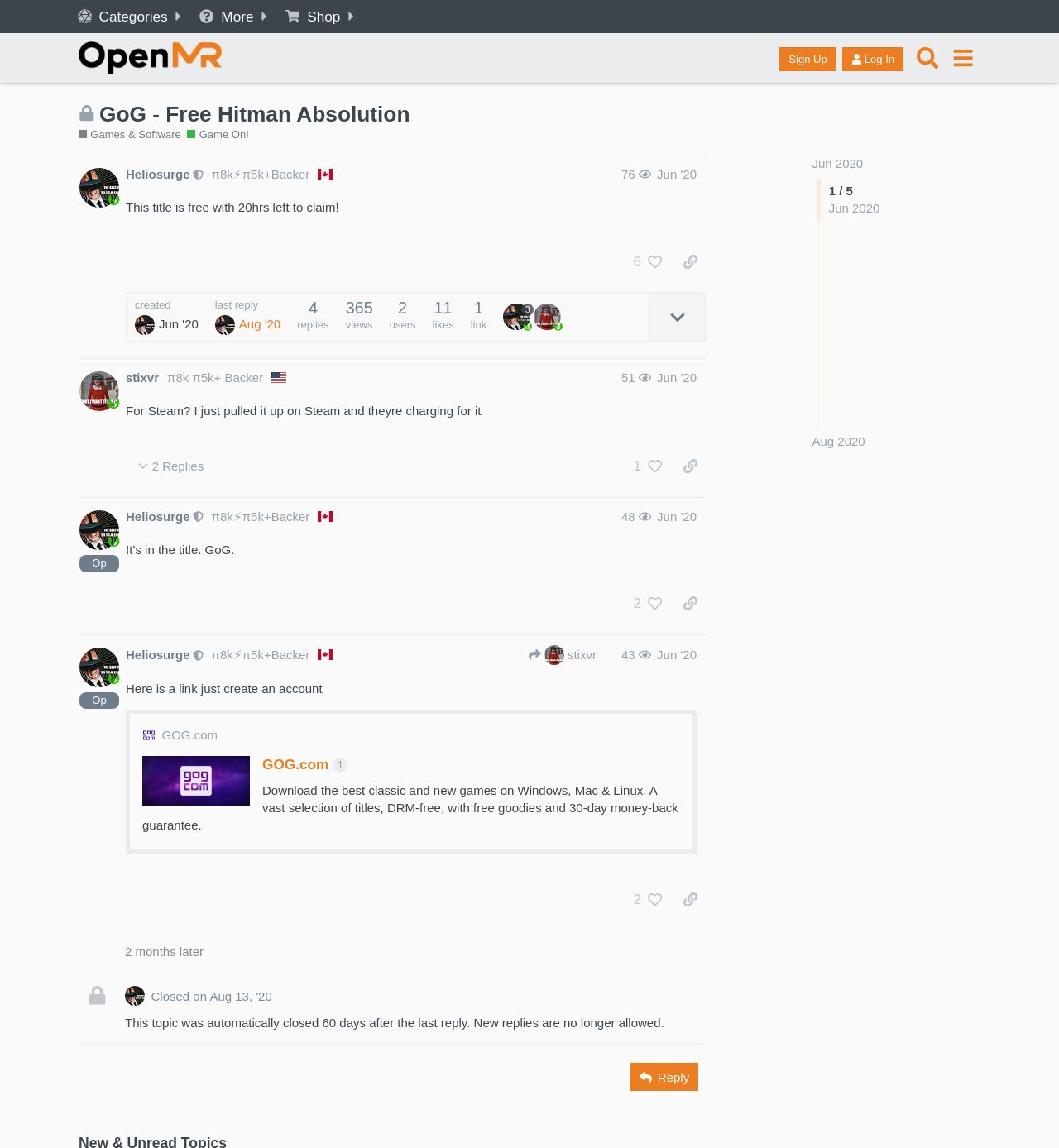Provide the bounding box coordinates for the UI element that is described by this text: "GoG - Free Hitman Absolution". The coordinates should be in the form of four float numbers between 0 and 1: [left, top, right, bottom].

[0.094, 0.088, 0.387, 0.11]